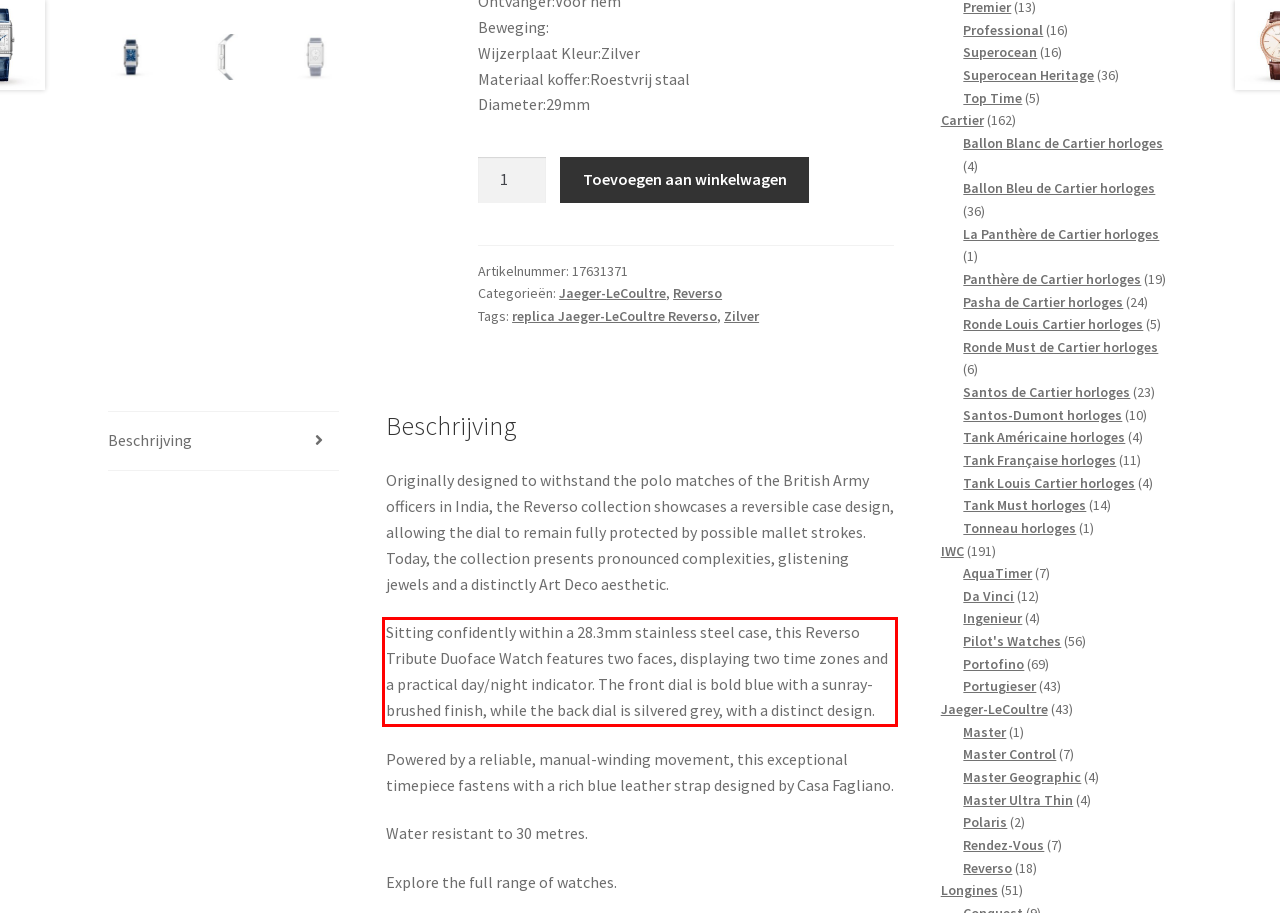Given a screenshot of a webpage containing a red rectangle bounding box, extract and provide the text content found within the red bounding box.

Sitting confidently within a 28.3mm stainless steel case, this Reverso Tribute Duoface Watch features two faces, displaying two time zones and a practical day/night indicator. The front dial is bold blue with a sunray-brushed finish, while the back dial is silvered grey, with a distinct design.